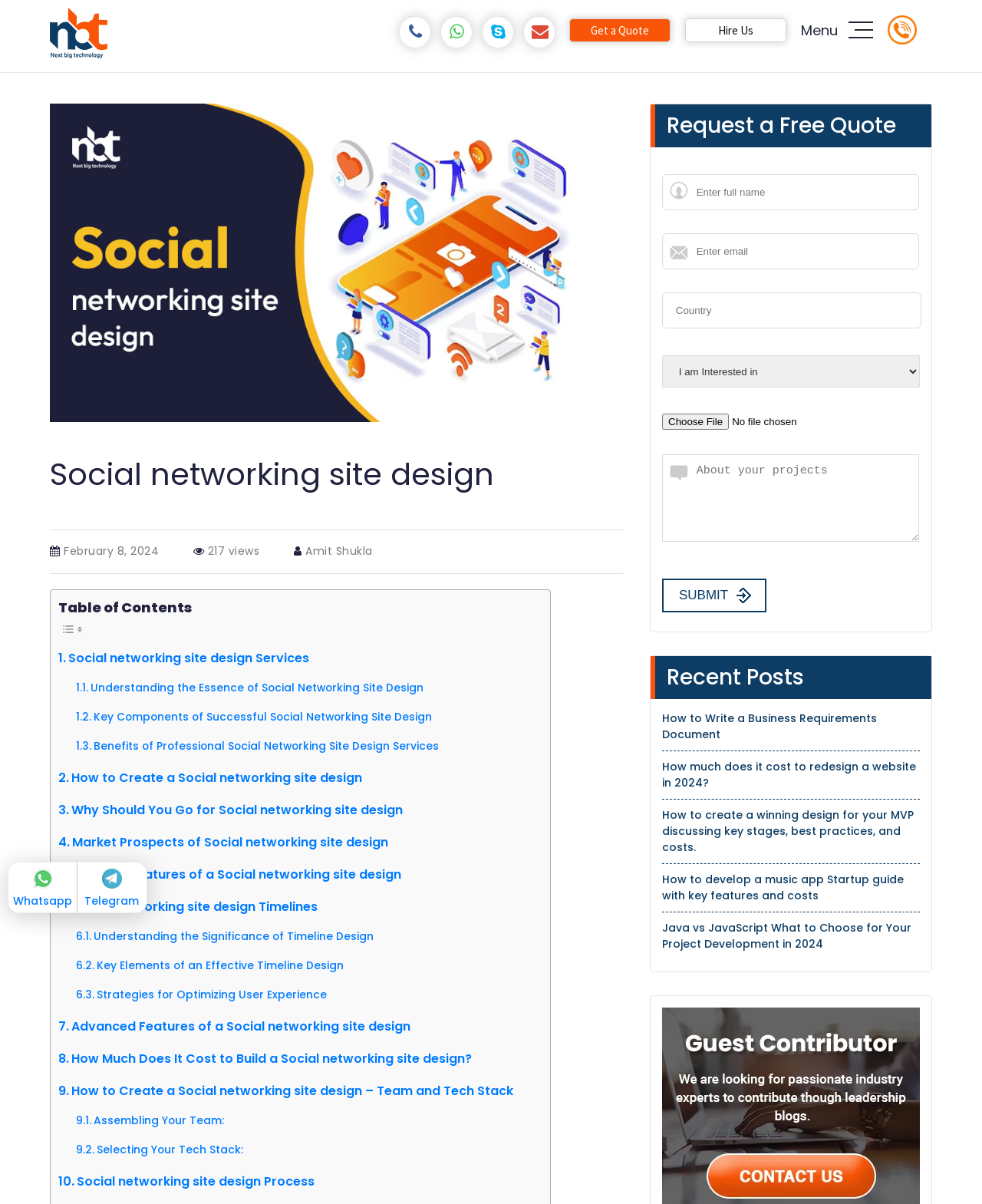Determine the main headline from the webpage and extract its text.

Social networking site design